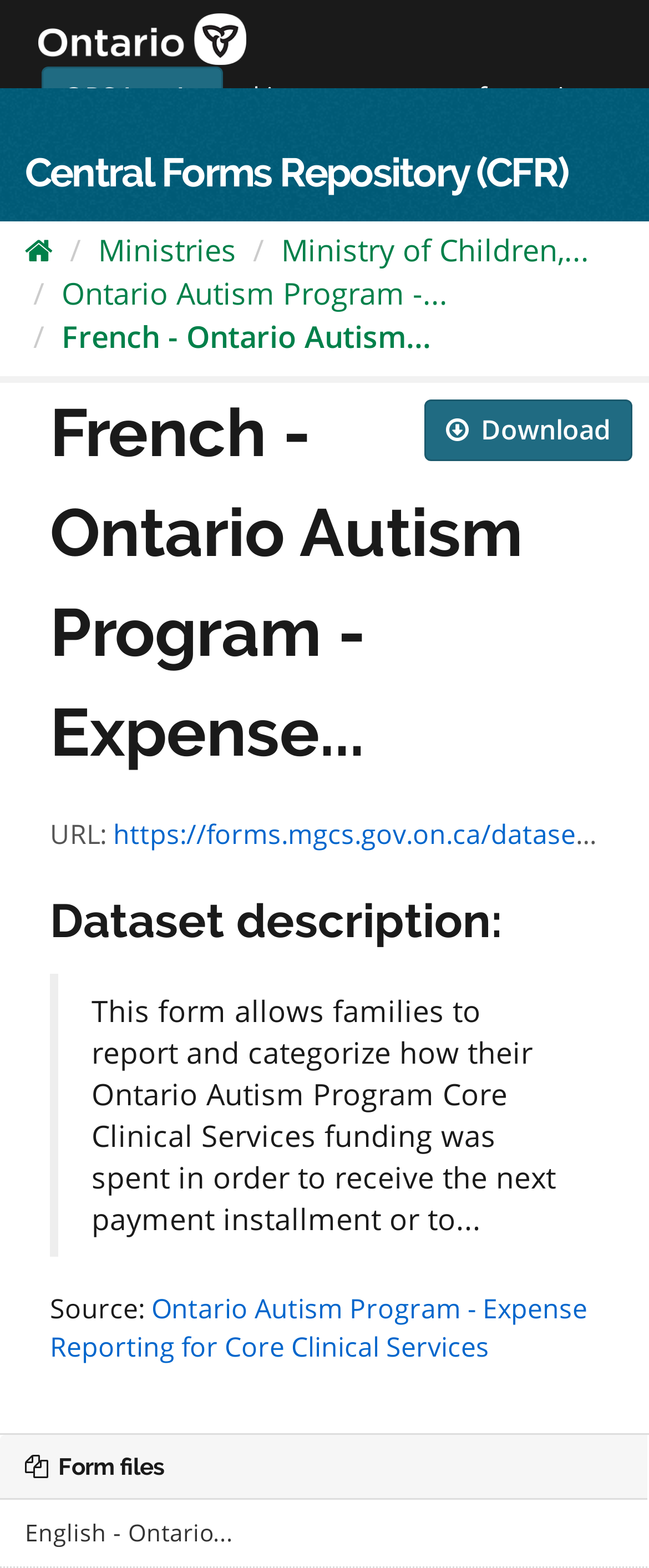Could you locate the bounding box coordinates for the section that should be clicked to accomplish this task: "Switch to French".

[0.736, 0.05, 0.915, 0.074]